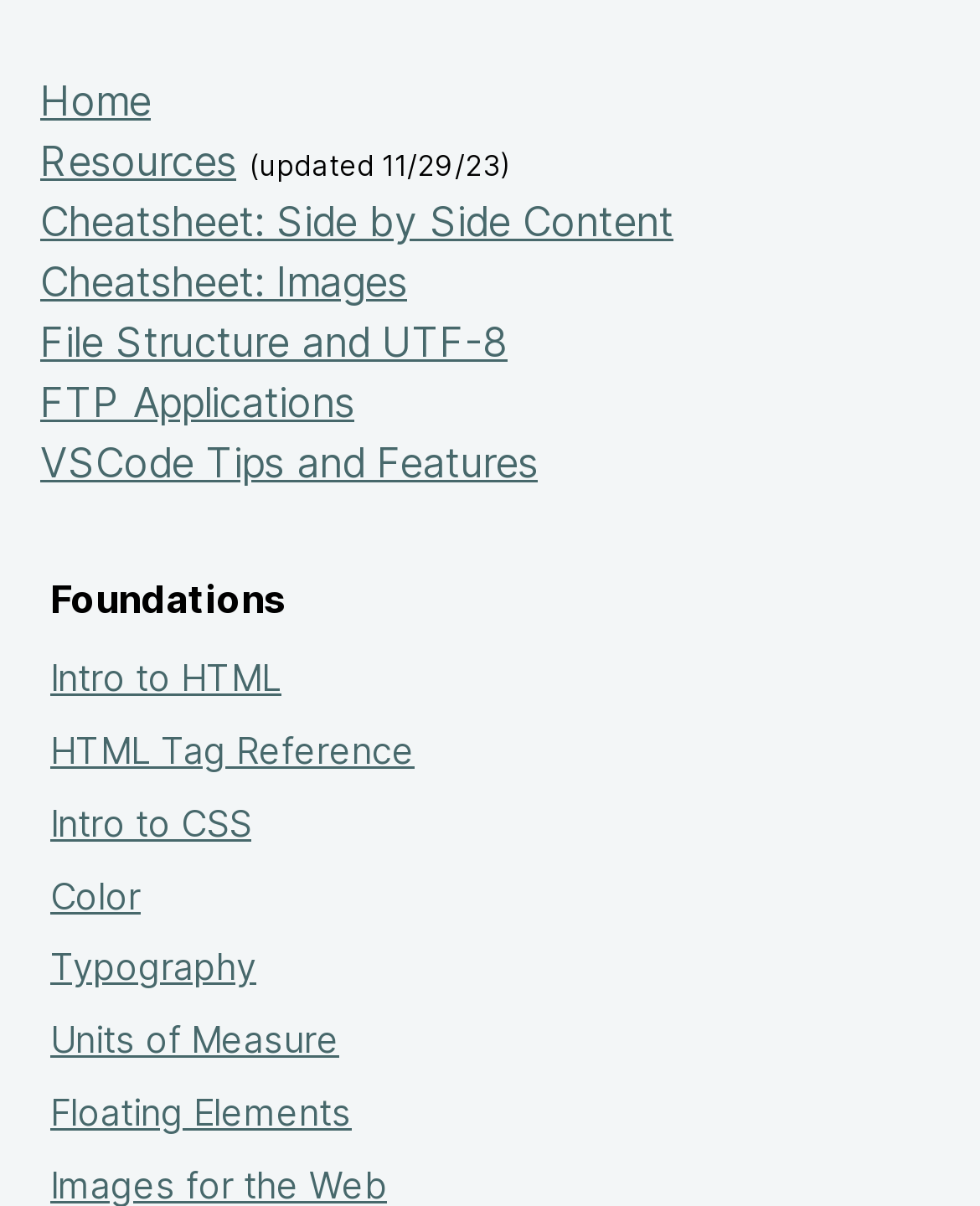What is the date mentioned on the webpage?
Using the details from the image, give an elaborate explanation to answer the question.

I found the date '11/29/23' mentioned on the webpage, which appears to be an update date.